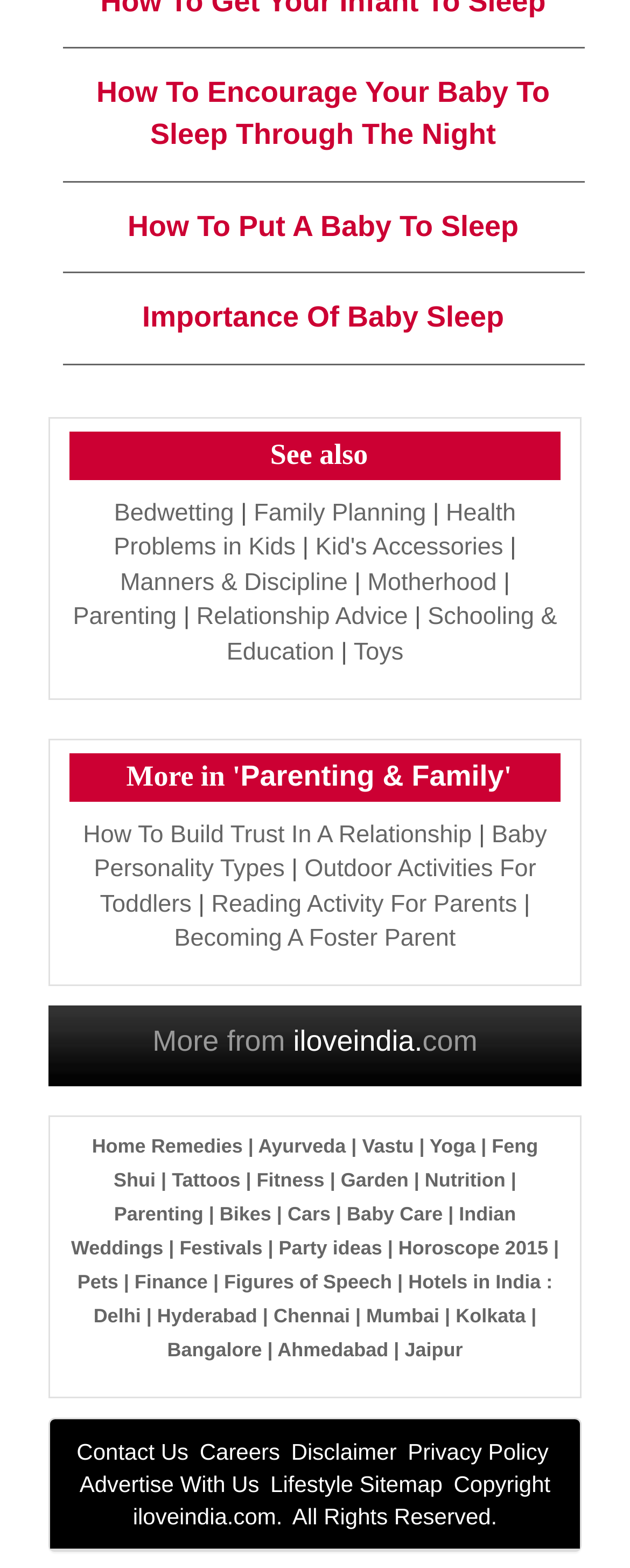Pinpoint the bounding box coordinates for the area that should be clicked to perform the following instruction: "Visit 'iloveindia.com'".

[0.465, 0.654, 0.671, 0.675]